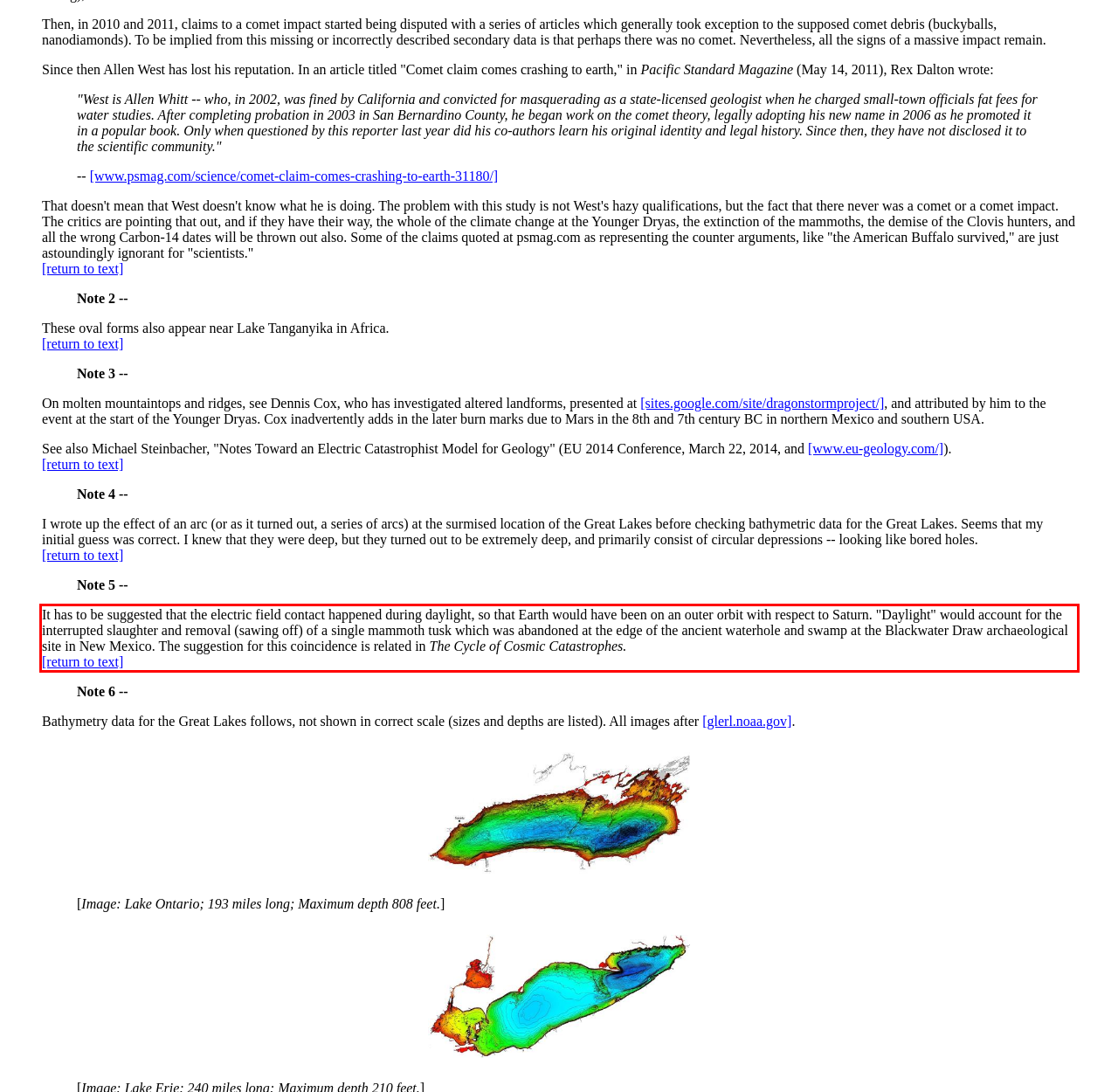Using the provided screenshot, read and generate the text content within the red-bordered area.

It has to be suggested that the electric field contact happened during daylight, so that Earth would have been on an outer orbit with respect to Saturn. "Daylight" would account for the interrupted slaughter and removal (sawing off) of a single mammoth tusk which was abandoned at the edge of the ancient waterhole and swamp at the Blackwater Draw archaeological site in New Mexico. The suggestion for this coincidence is related in The Cycle of Cosmic Catastrophes. [return to text]